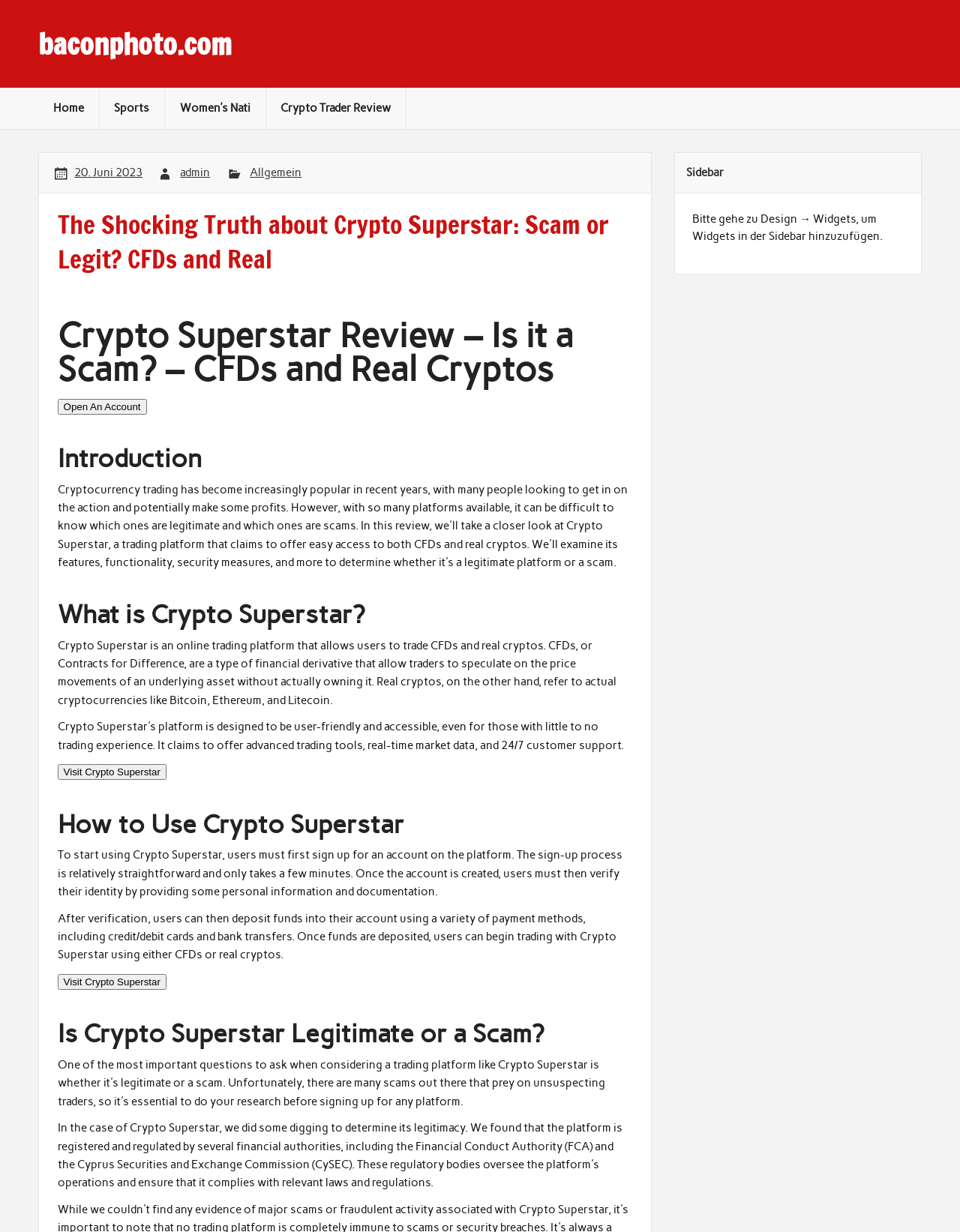Please identify the bounding box coordinates of the element on the webpage that should be clicked to follow this instruction: "Click on the 'Home' link". The bounding box coordinates should be given as four float numbers between 0 and 1, formatted as [left, top, right, bottom].

[0.04, 0.071, 0.103, 0.105]